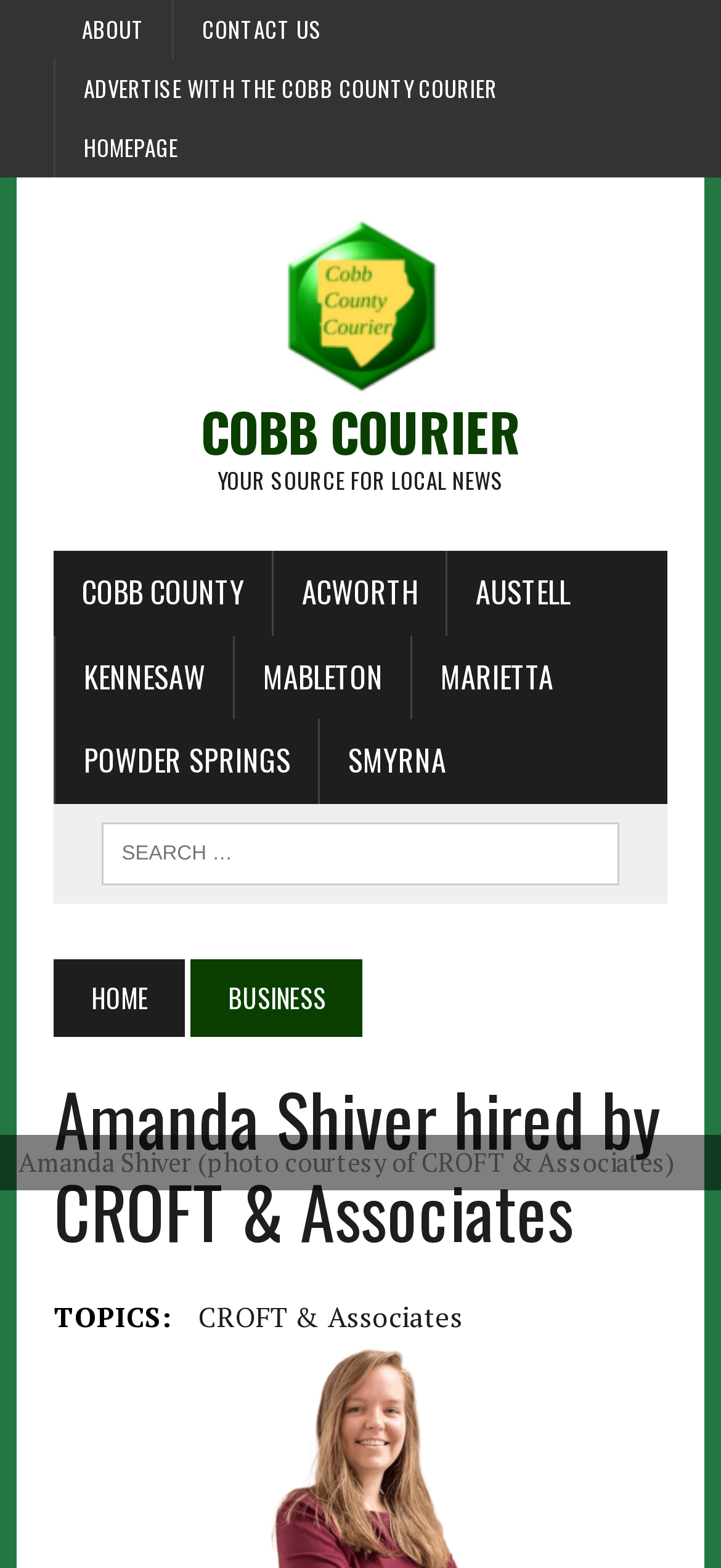Determine the bounding box for the described HTML element: "Contact Us". Ensure the coordinates are four float numbers between 0 and 1 in the format [left, top, right, bottom].

[0.242, 0.0, 0.485, 0.038]